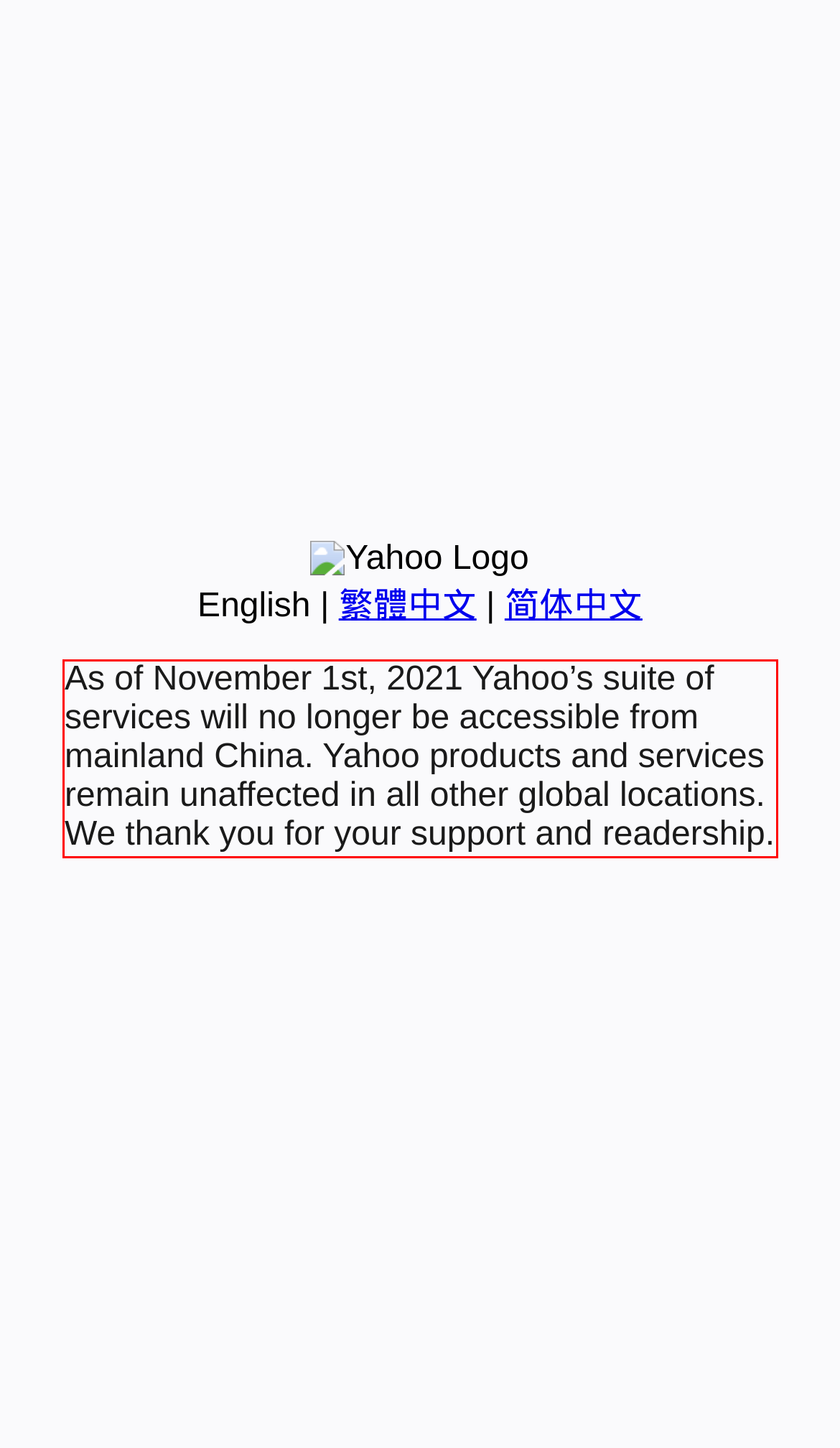Please extract the text content from the UI element enclosed by the red rectangle in the screenshot.

As of November 1st, 2021 Yahoo’s suite of services will no longer be accessible from mainland China. Yahoo products and services remain unaffected in all other global locations. We thank you for your support and readership.